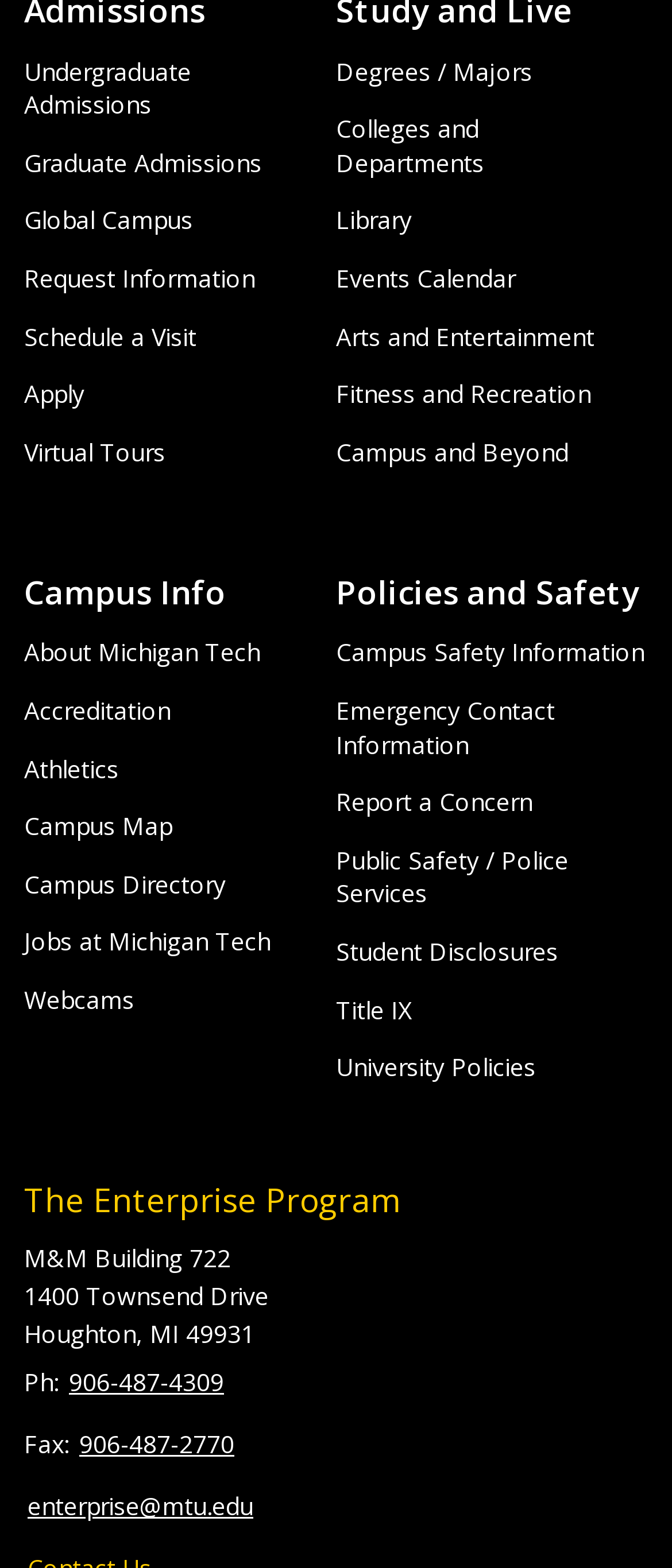What is the name of the program mentioned on the webpage?
Please give a detailed answer to the question using the information shown in the image.

I looked for a specific program mentioned on the webpage and found 'The Enterprise Program' under the heading with the same name.